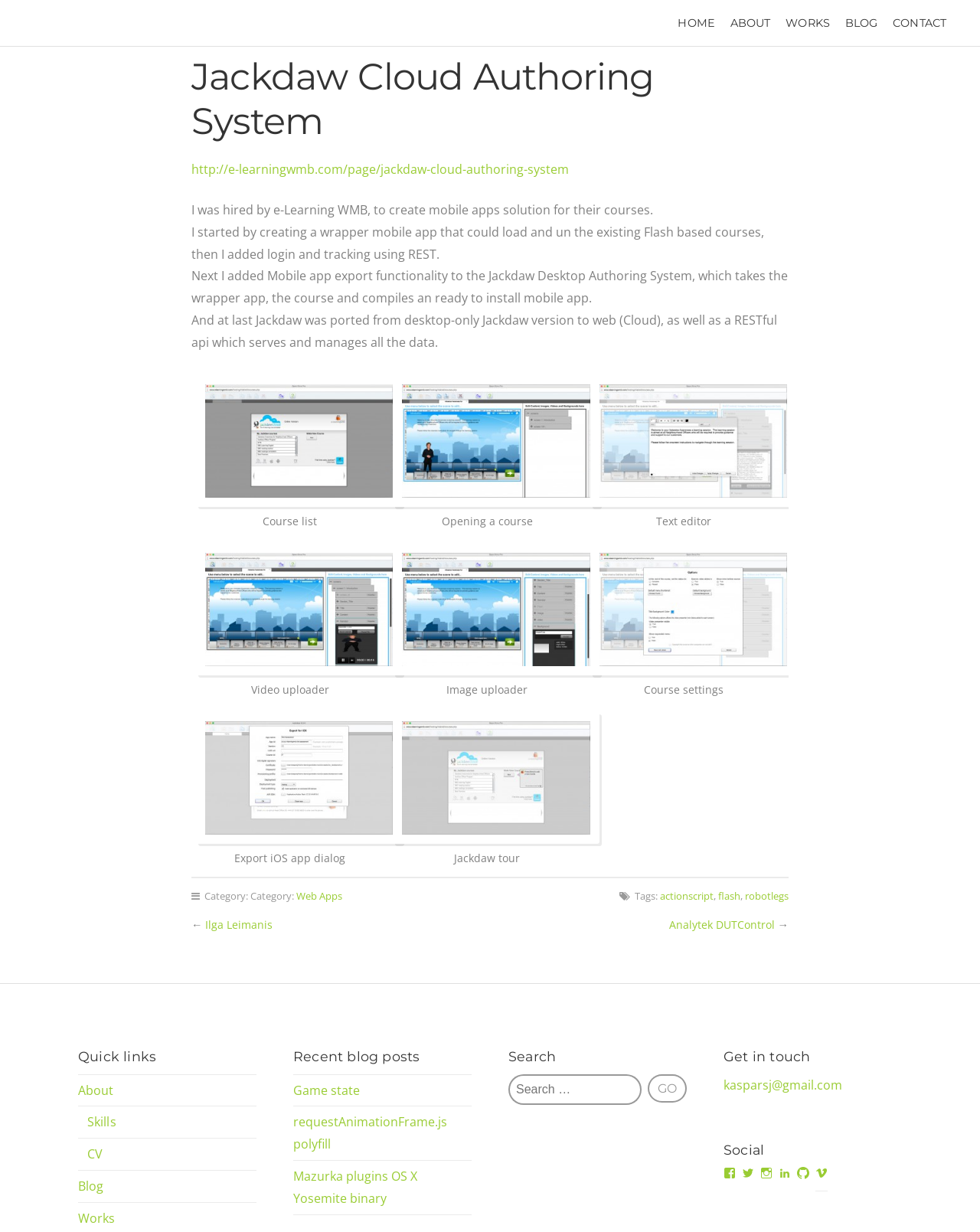What is the name of the authoring system?
Provide an in-depth answer to the question, covering all aspects.

The name of the authoring system can be found in the heading element at the top of the webpage, which reads 'Jackdaw Cloud Authoring System'.